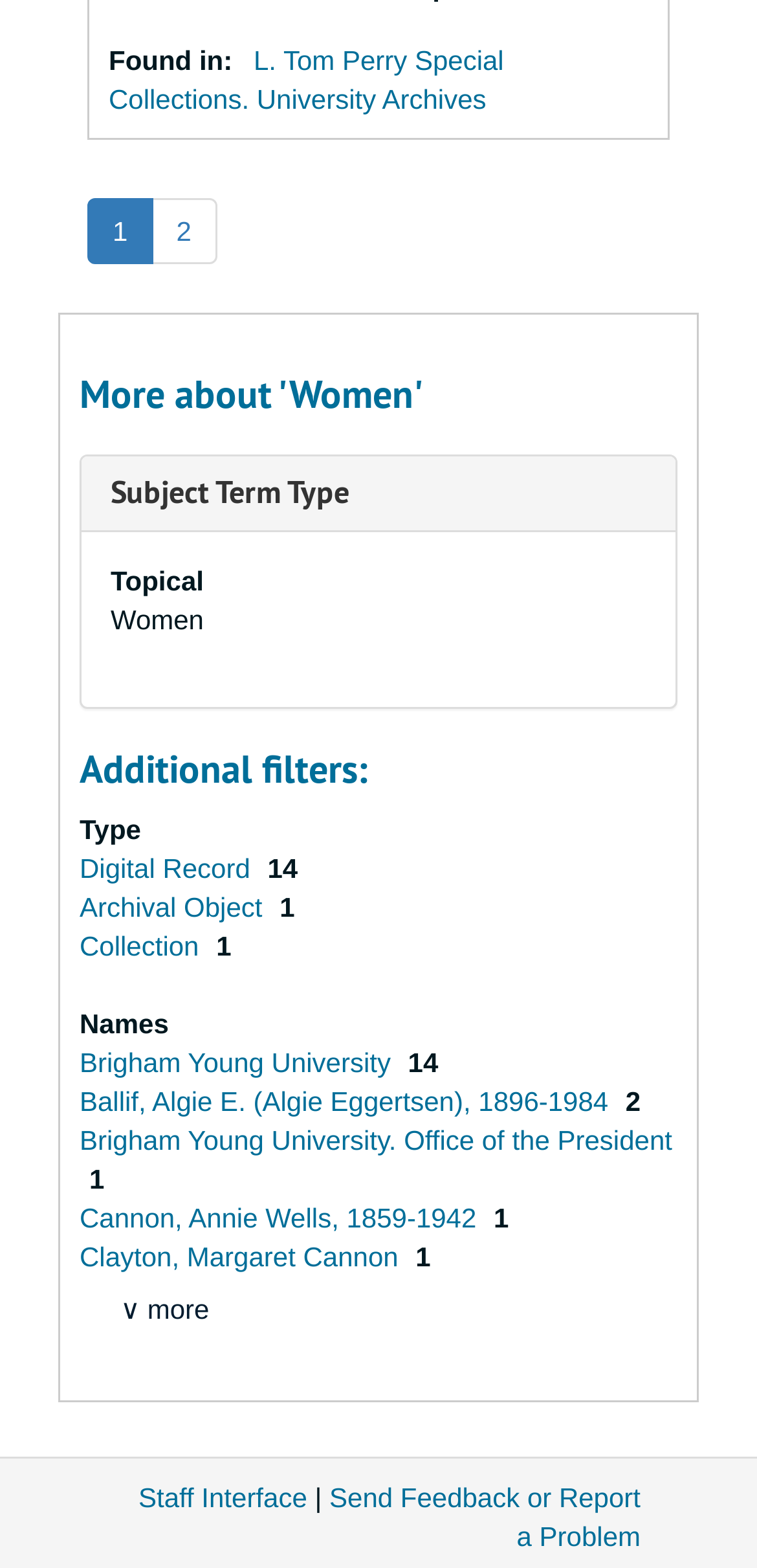Find and indicate the bounding box coordinates of the region you should select to follow the given instruction: "Go to page 2".

[0.199, 0.127, 0.286, 0.169]